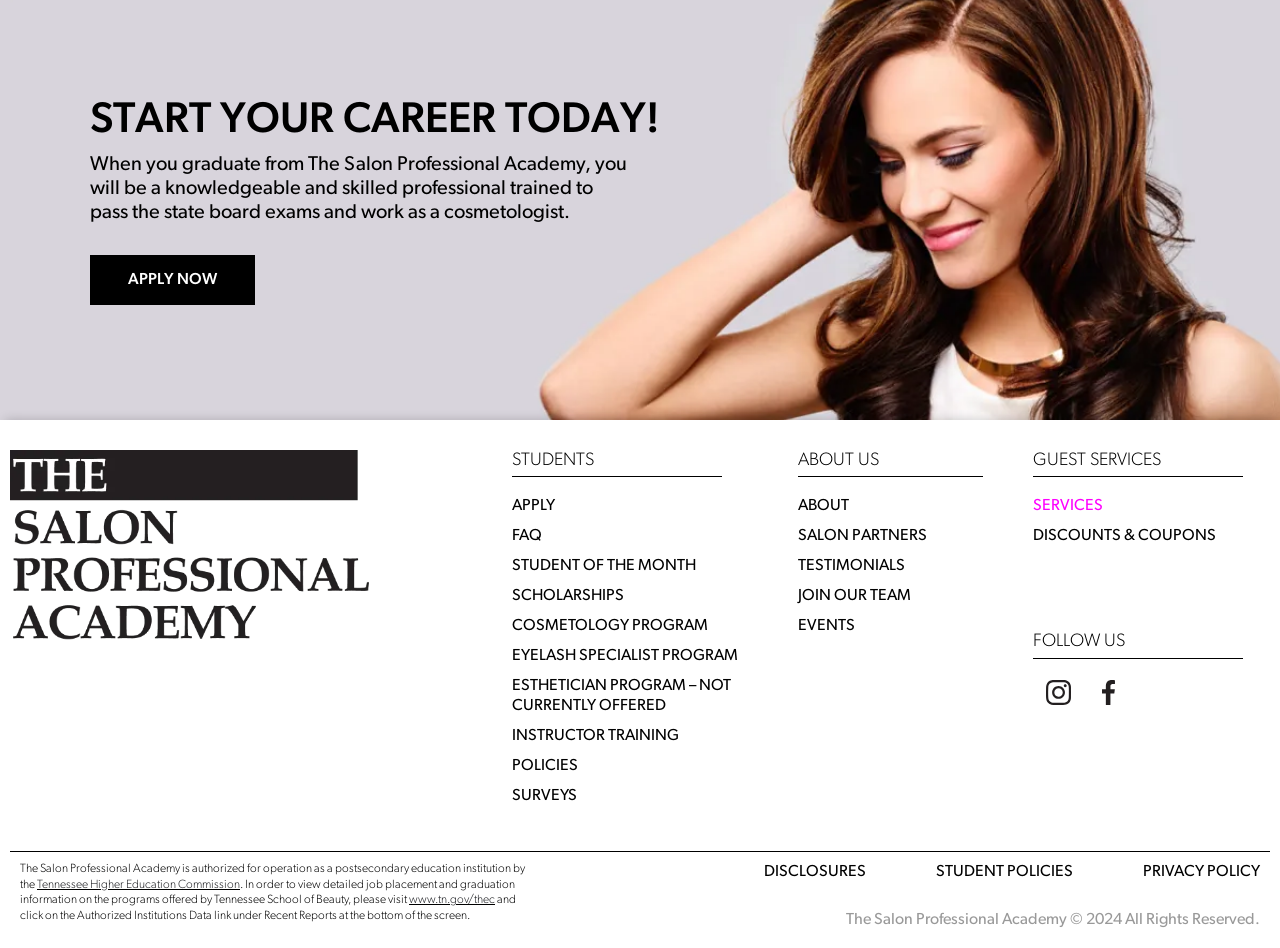Highlight the bounding box coordinates of the region I should click on to meet the following instruction: "Follow on social media".

[0.807, 0.704, 0.846, 0.757]